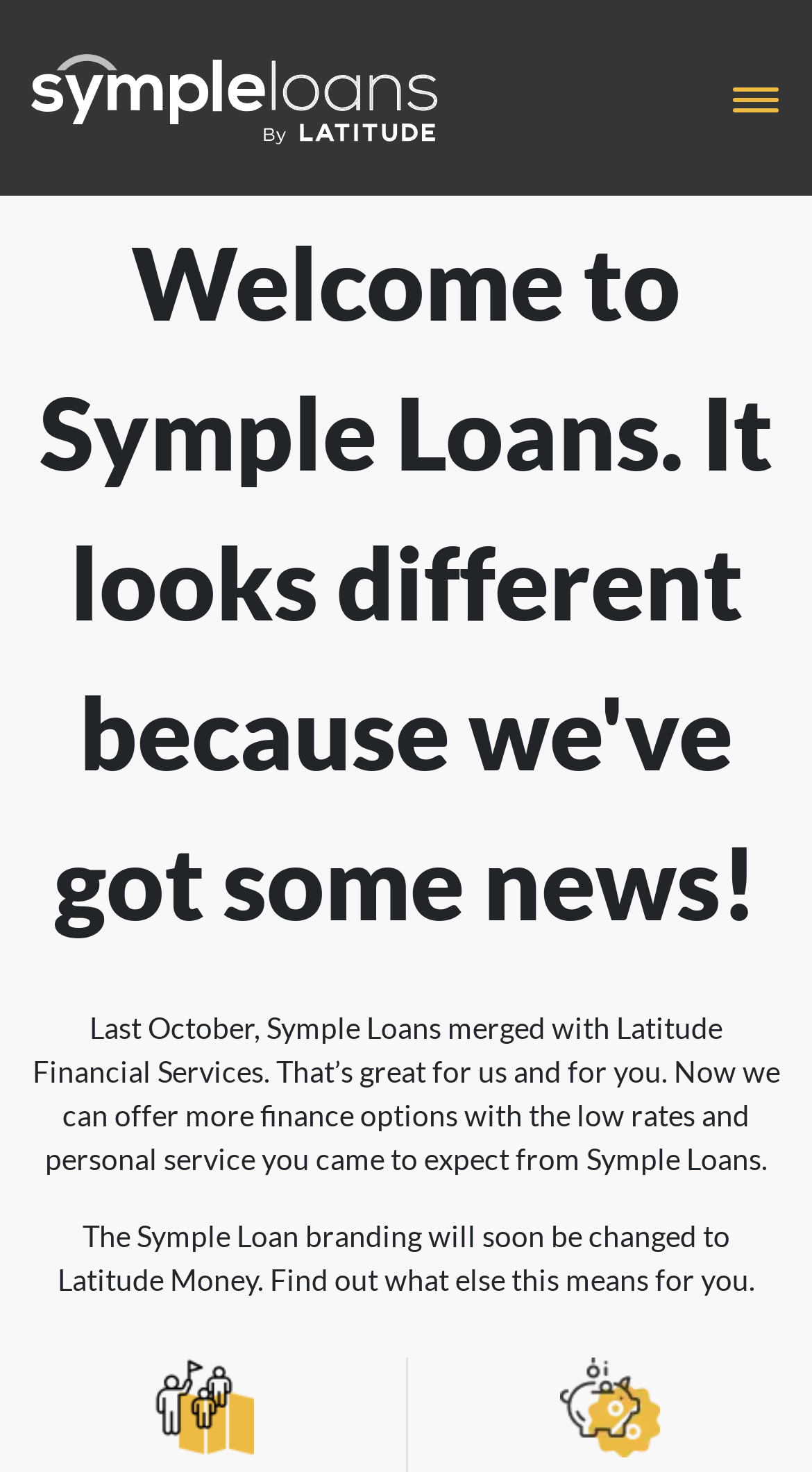Provide a brief response in the form of a single word or phrase:
What is the purpose of the toggle navigation button?

To navigate